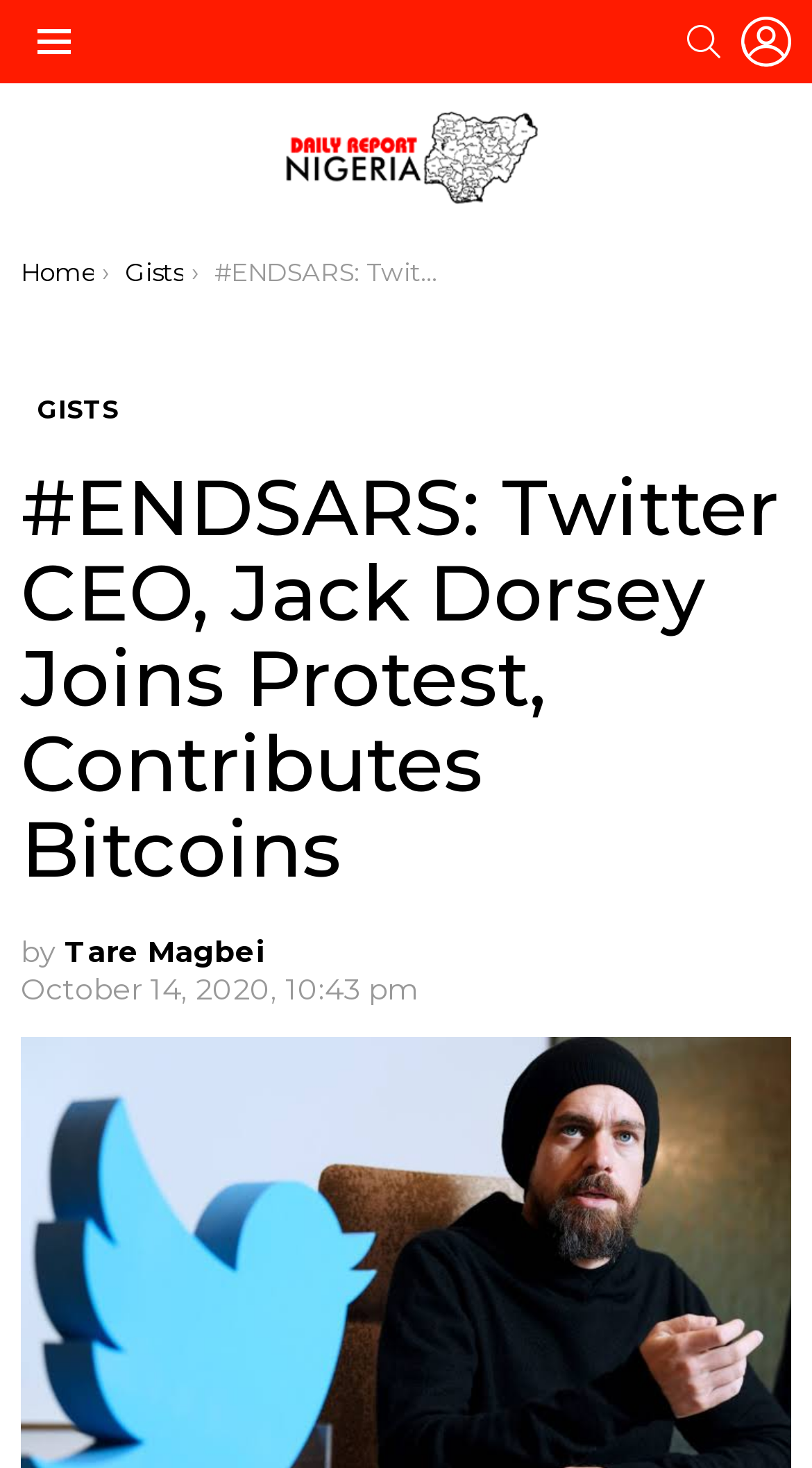Provide the bounding box coordinates, formatted as (top-left x, top-left y, bottom-right x, bottom-right y), with all values being floating point numbers between 0 and 1. Identify the bounding box of the UI element that matches the description: mk

None